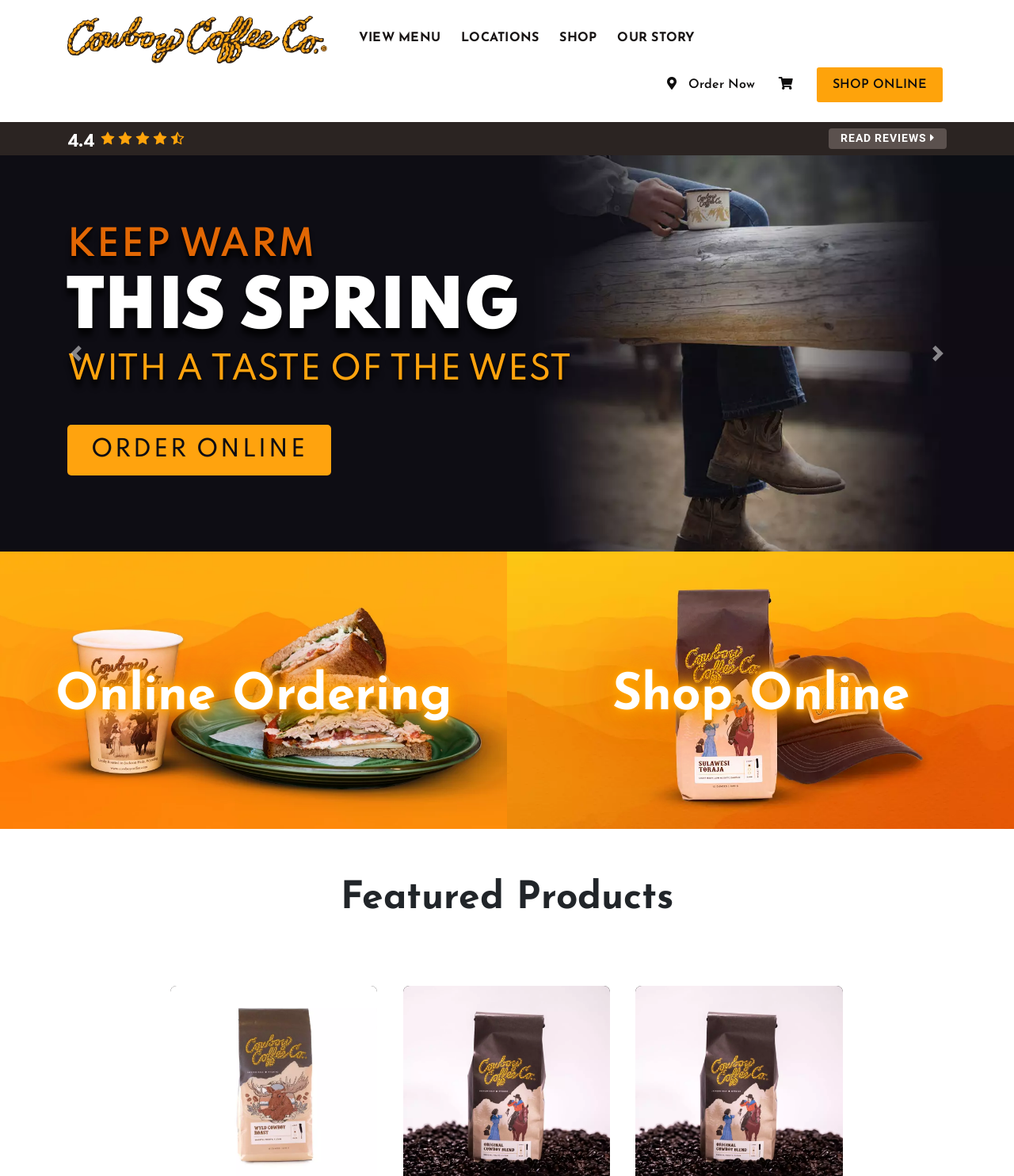Pinpoint the bounding box coordinates of the clickable element to carry out the following instruction: "Click on VIEW MENU."

[0.348, 0.019, 0.441, 0.046]